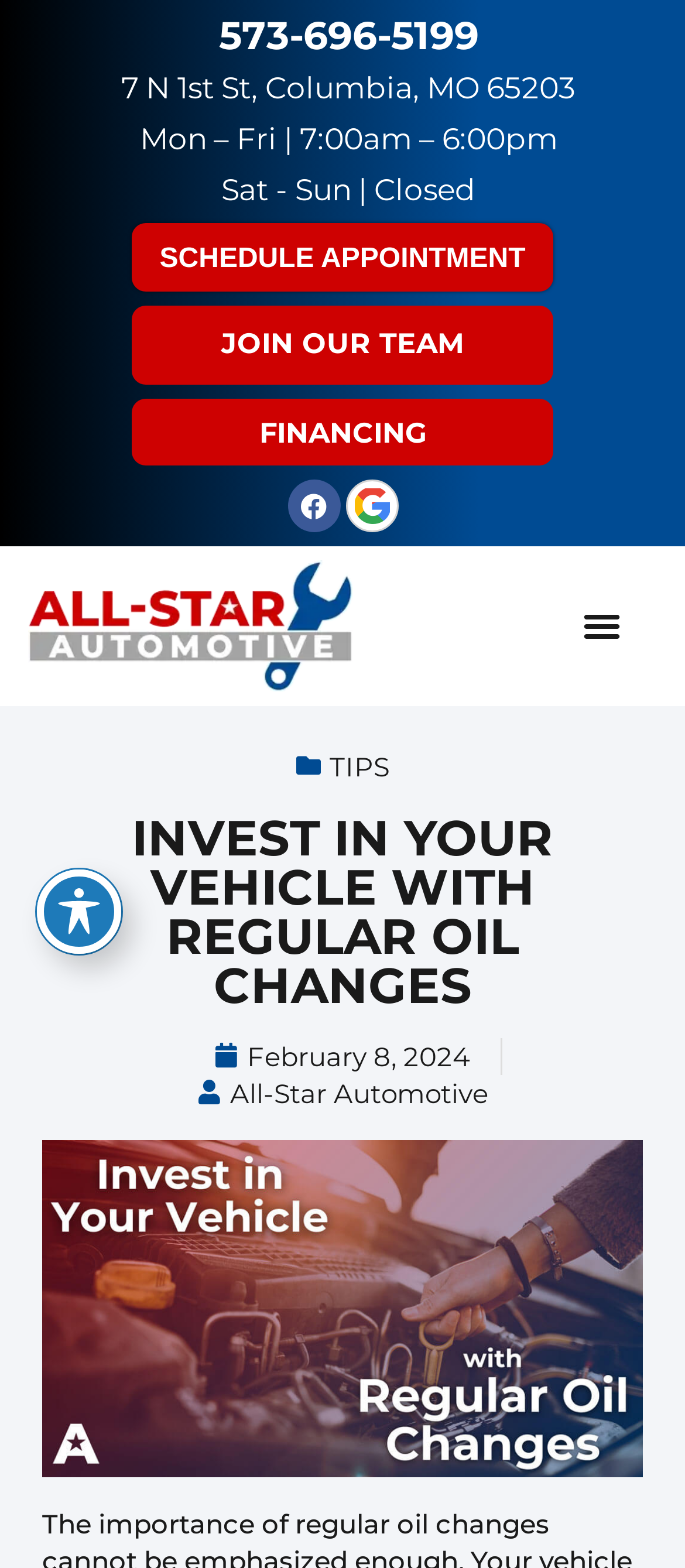Craft a detailed narrative of the webpage's structure and content.

The webpage is about the importance of regular oil changes for vehicles. At the top, there is a header section with the business's contact information, including a phone number, address, and business hours. Below the header, there are several links to schedule an appointment, join the team, and explore financing options. Additionally, there are social media links to Facebook and Google.

On the right side of the page, there is a menu toggle button that can be expanded to reveal more options. Below the menu toggle button, there is a link to a "TIPS" section.

The main content of the page is headed by a large title, "INVEST IN YOUR VEHICLE WITH REGULAR OIL CHANGES", which spans almost the entire width of the page. Below the title, there is a link to a specific date, February 8, 2024, and the business's name, All-Star Automotive.

The page also features an image related to the importance of regular oil changes, which takes up a significant portion of the page. At the bottom left of the page, there is a button to toggle the accessibility toolbar, accompanied by a small icon.

Overall, the webpage is focused on promoting the importance of regular oil changes and providing easy access to the business's services and information.